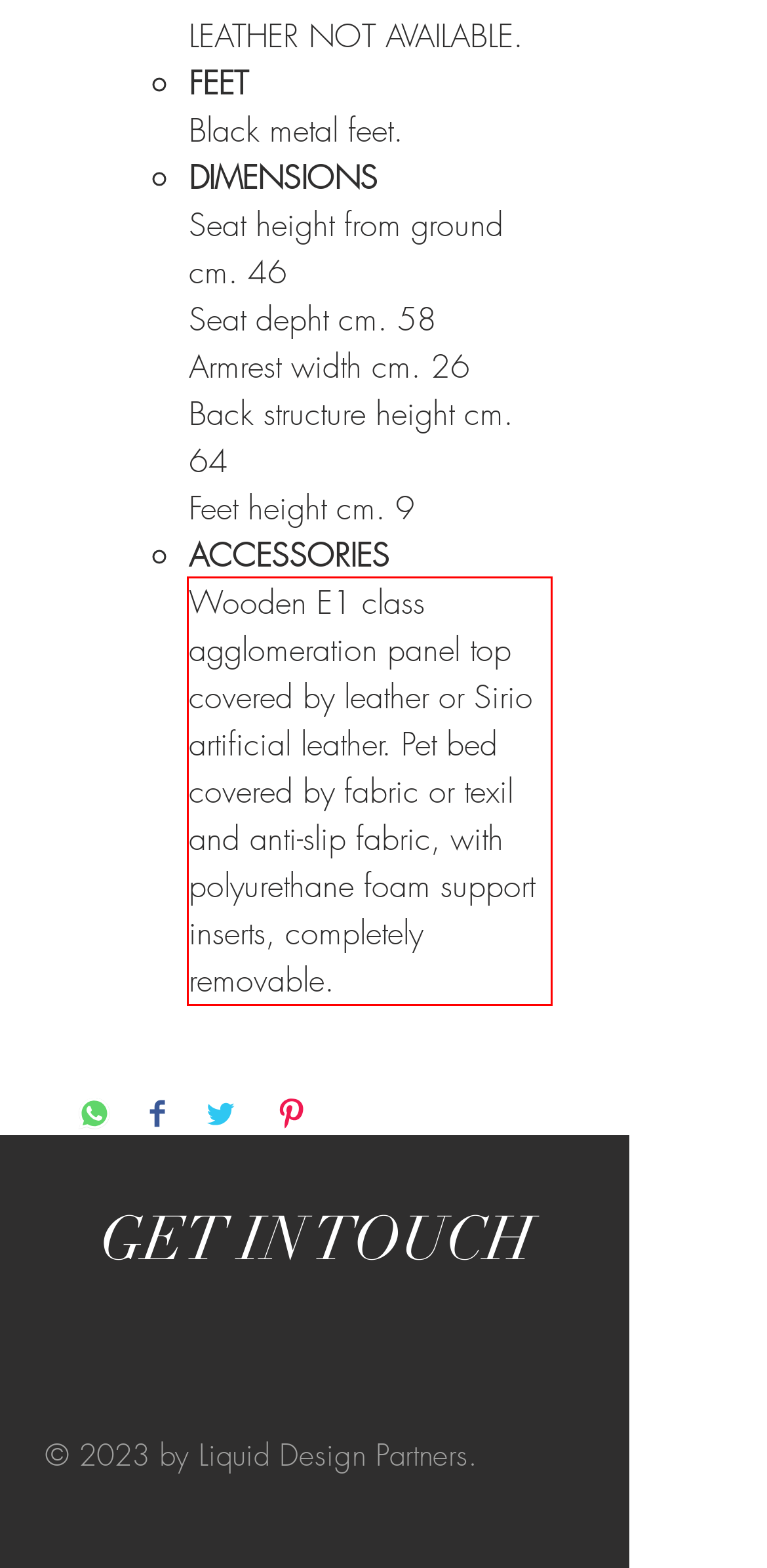Given a screenshot of a webpage, identify the red bounding box and perform OCR to recognize the text within that box.

Wooden E1 class agglomeration panel top covered by leather or Sirio artificial leather. Pet bed covered by fabric or texil and anti-slip fabric, with polyurethane foam support inserts, completely removable.